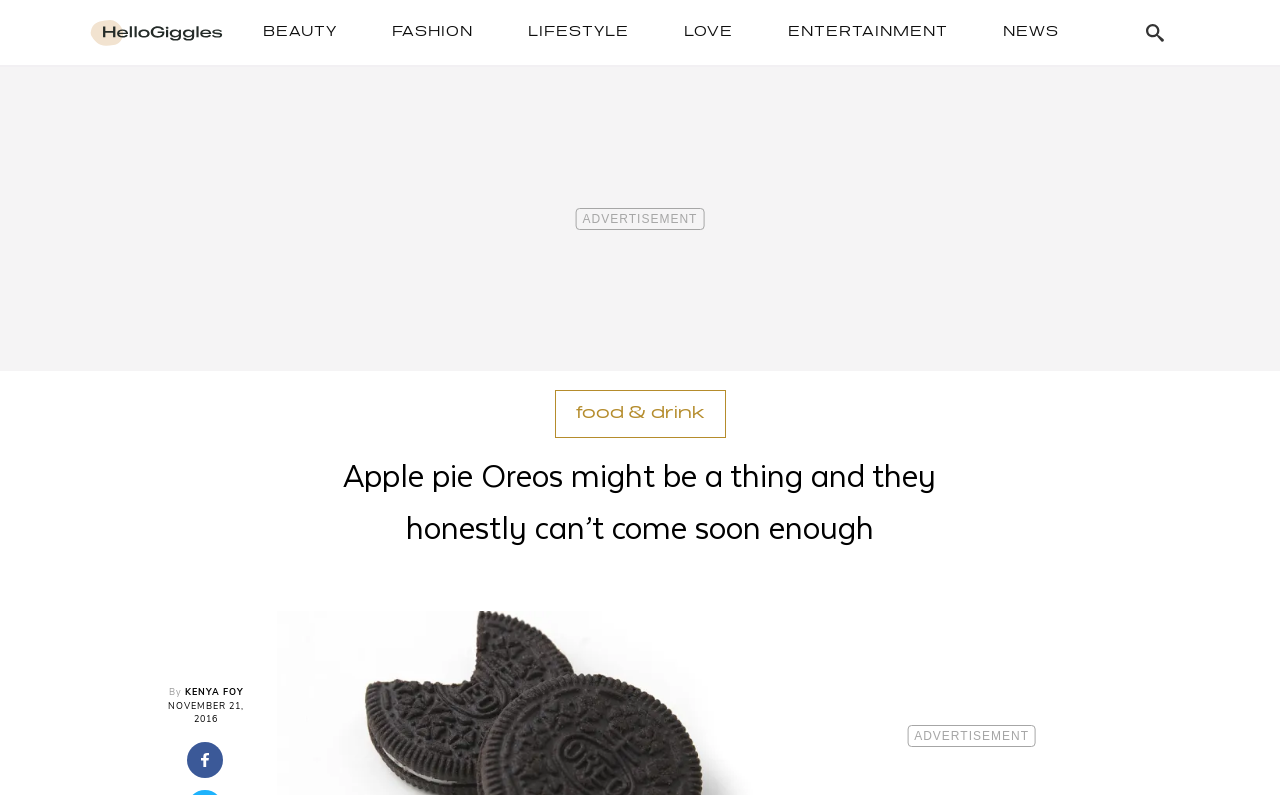Pinpoint the bounding box coordinates of the element you need to click to execute the following instruction: "Click on the ENTERTAINMENT link". The bounding box should be represented by four float numbers between 0 and 1, in the format [left, top, right, bottom].

[0.604, 0.016, 0.752, 0.066]